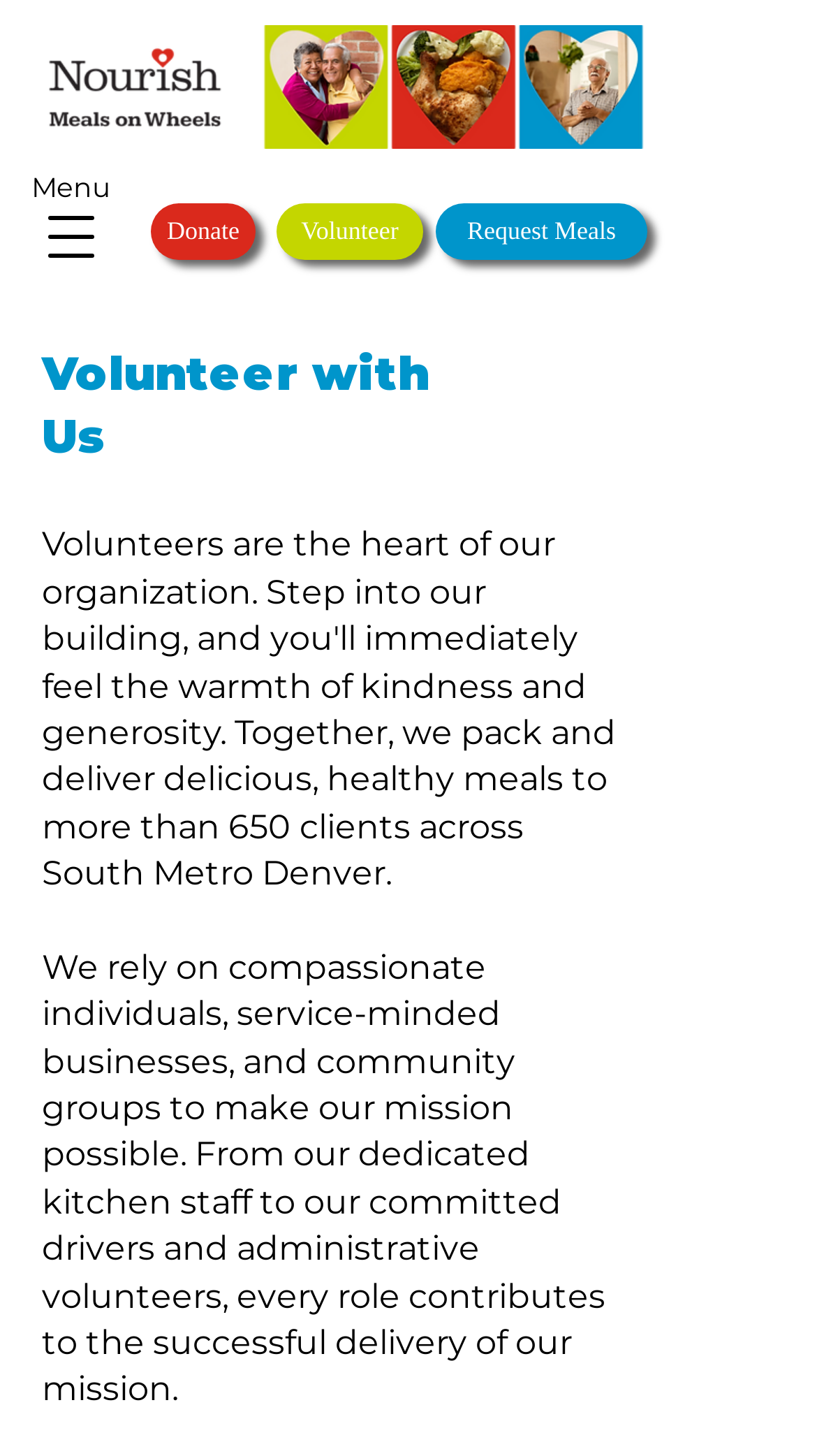Give the bounding box coordinates for this UI element: "parent_node: Donate aria-label="Open navigation menu"". The coordinates should be four float numbers between 0 and 1, arranged as [left, top, right, bottom].

[0.023, 0.127, 0.151, 0.199]